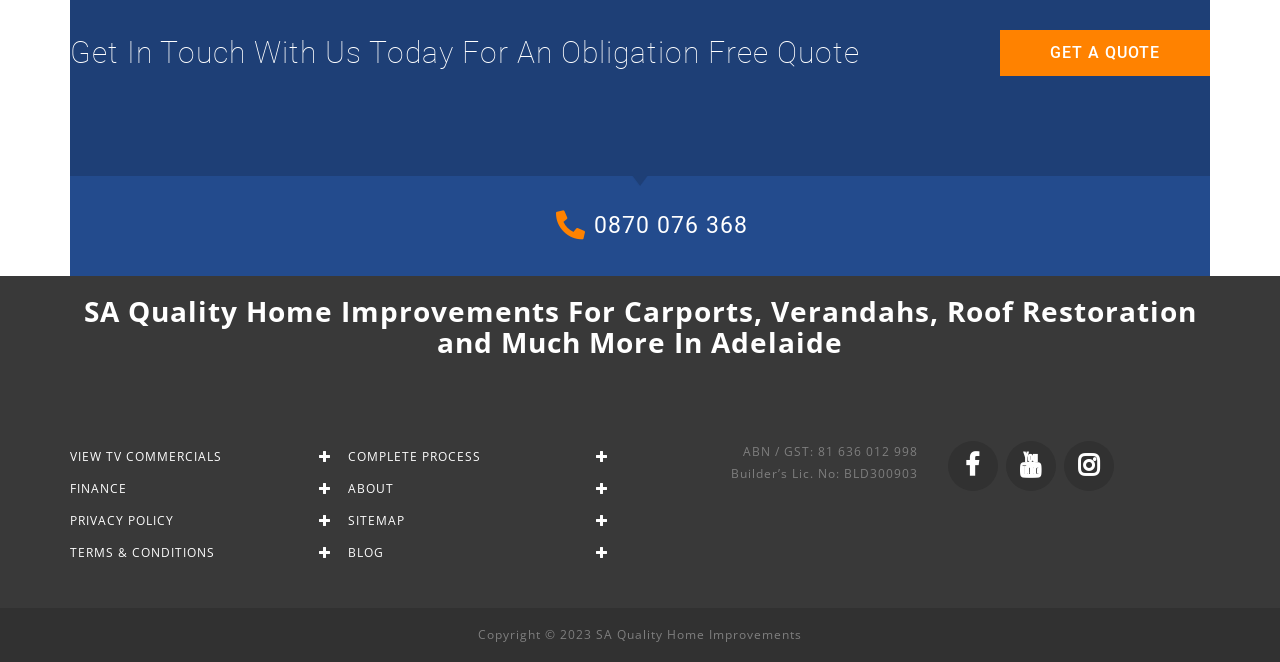Please mark the bounding box coordinates of the area that should be clicked to carry out the instruction: "Visit the Facebook page".

[0.74, 0.667, 0.779, 0.742]